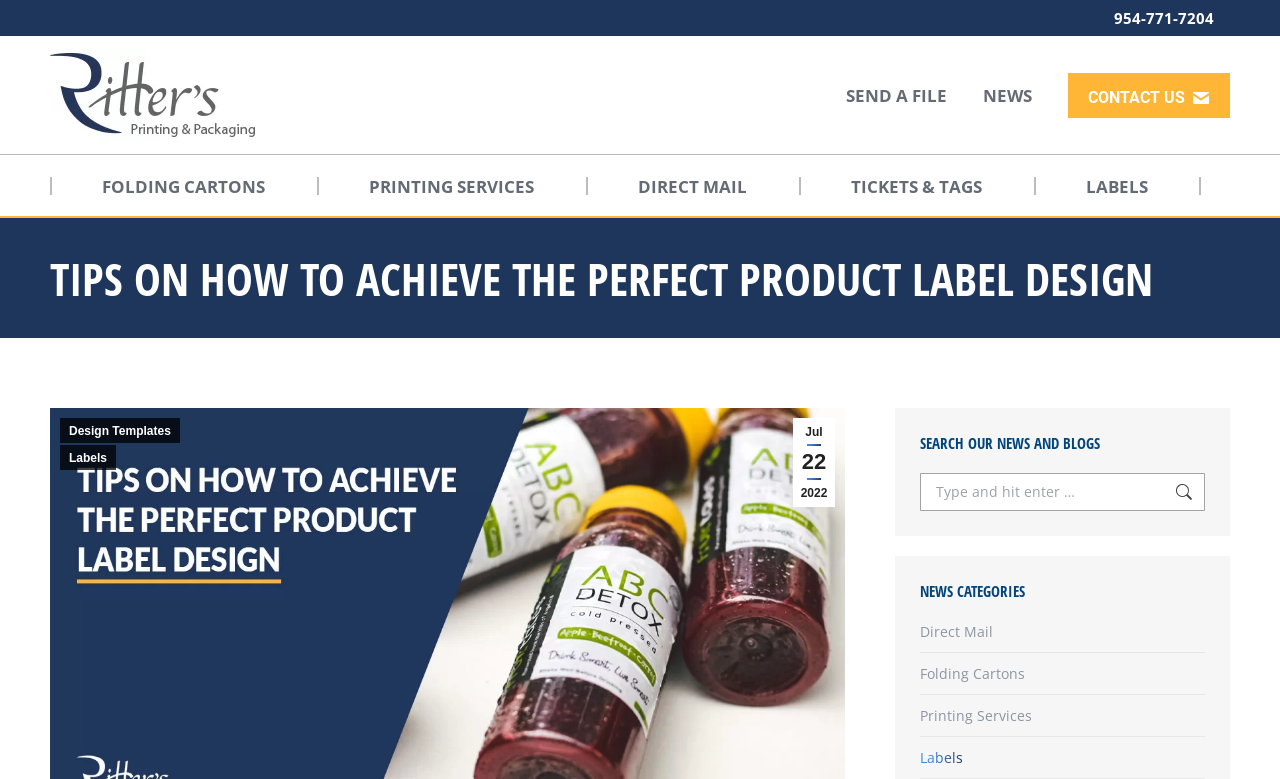How many links are there in the 'TIPS ON HOW TO ACHIEVE THE PERFECT PRODUCT LABEL DESIGN' section?
Using the visual information, respond with a single word or phrase.

3